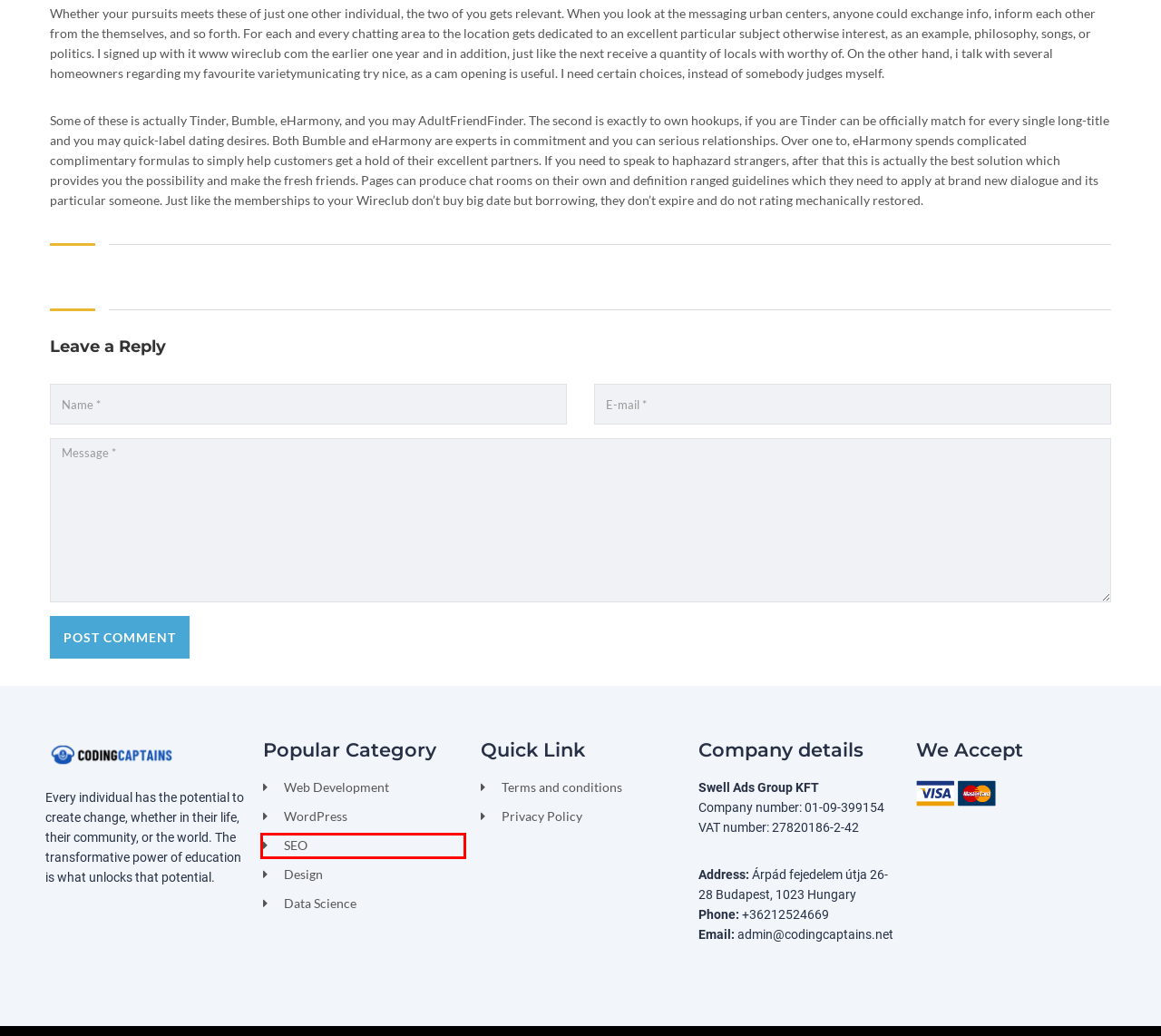Examine the screenshot of a webpage with a red bounding box around a UI element. Your task is to identify the webpage description that best corresponds to the new webpage after clicking the specified element. The given options are:
A. CodingCaptains.net – Online Course School
B. Privacy Policy – CodingCaptains.net
C. Terms & conditions – CodingCaptains.net
D. Design-Centric Management: Architecting the game for other people to try out – CodingCaptains.net
E. SEO from Media – CodingCaptains.net
F. 🧡Thousands of Sugar Daddy & Sugar Babies in Halifax,  Wait For You!
G. wordpress – CodingCaptains.net
H. Data Science for Java Developers – CodingCaptains.net

E